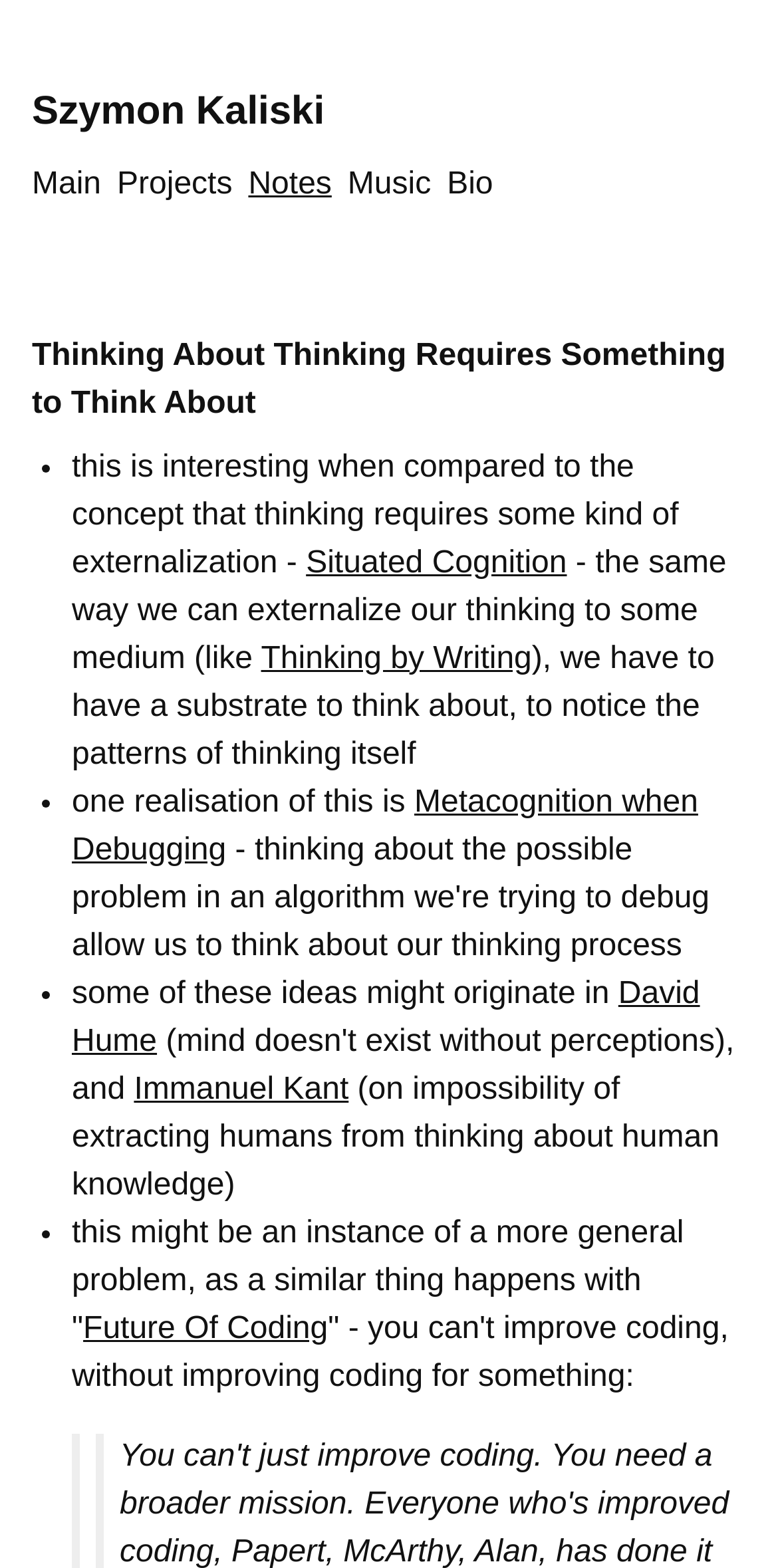Please specify the coordinates of the bounding box for the element that should be clicked to carry out this instruction: "read about situated cognition". The coordinates must be four float numbers between 0 and 1, formatted as [left, top, right, bottom].

[0.393, 0.348, 0.729, 0.37]